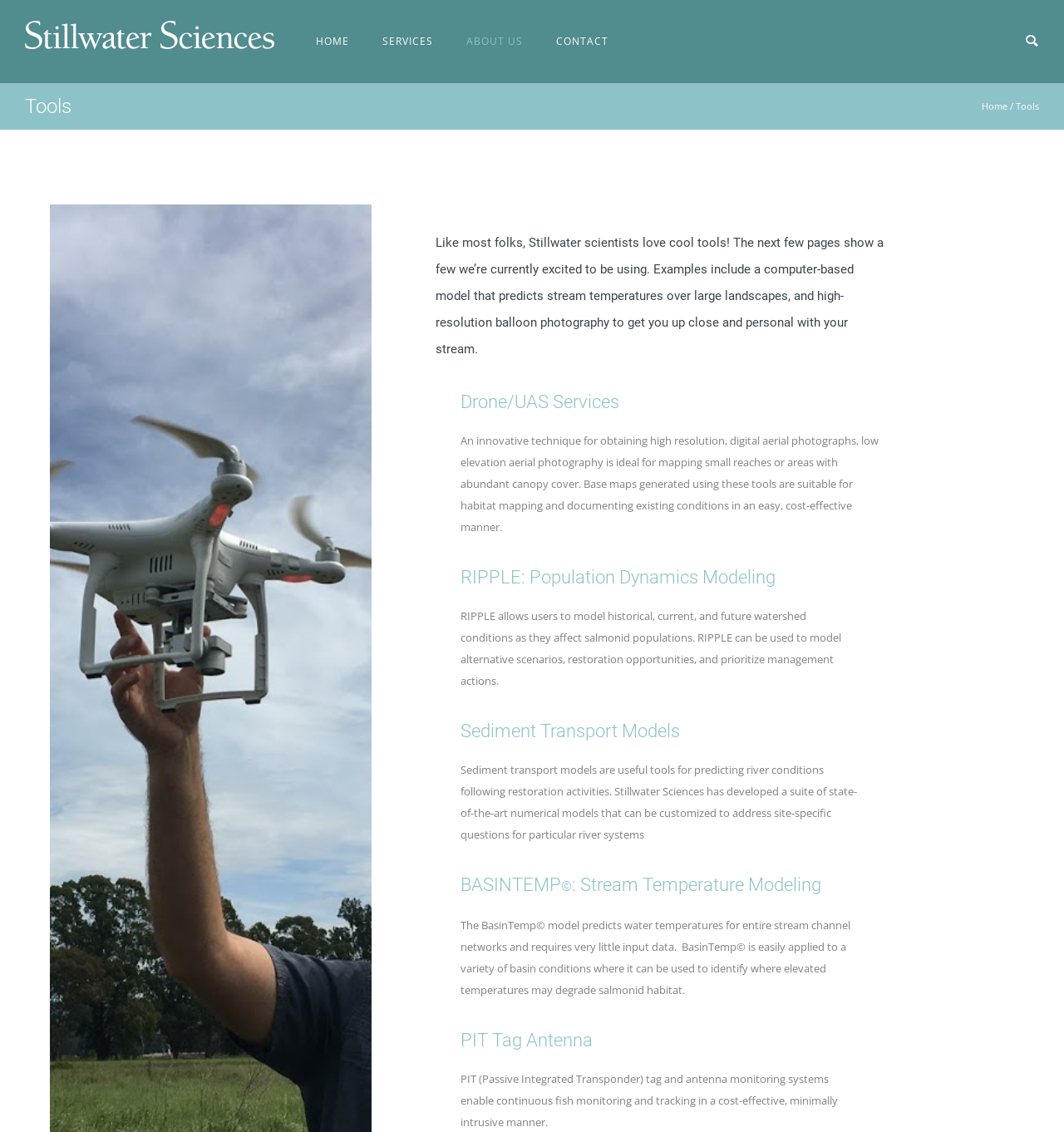Identify the coordinates of the bounding box for the element described below: "Sediment Transport Models". Return the coordinates as four float numbers between 0 and 1: [left, top, right, bottom].

[0.433, 0.637, 0.639, 0.655]